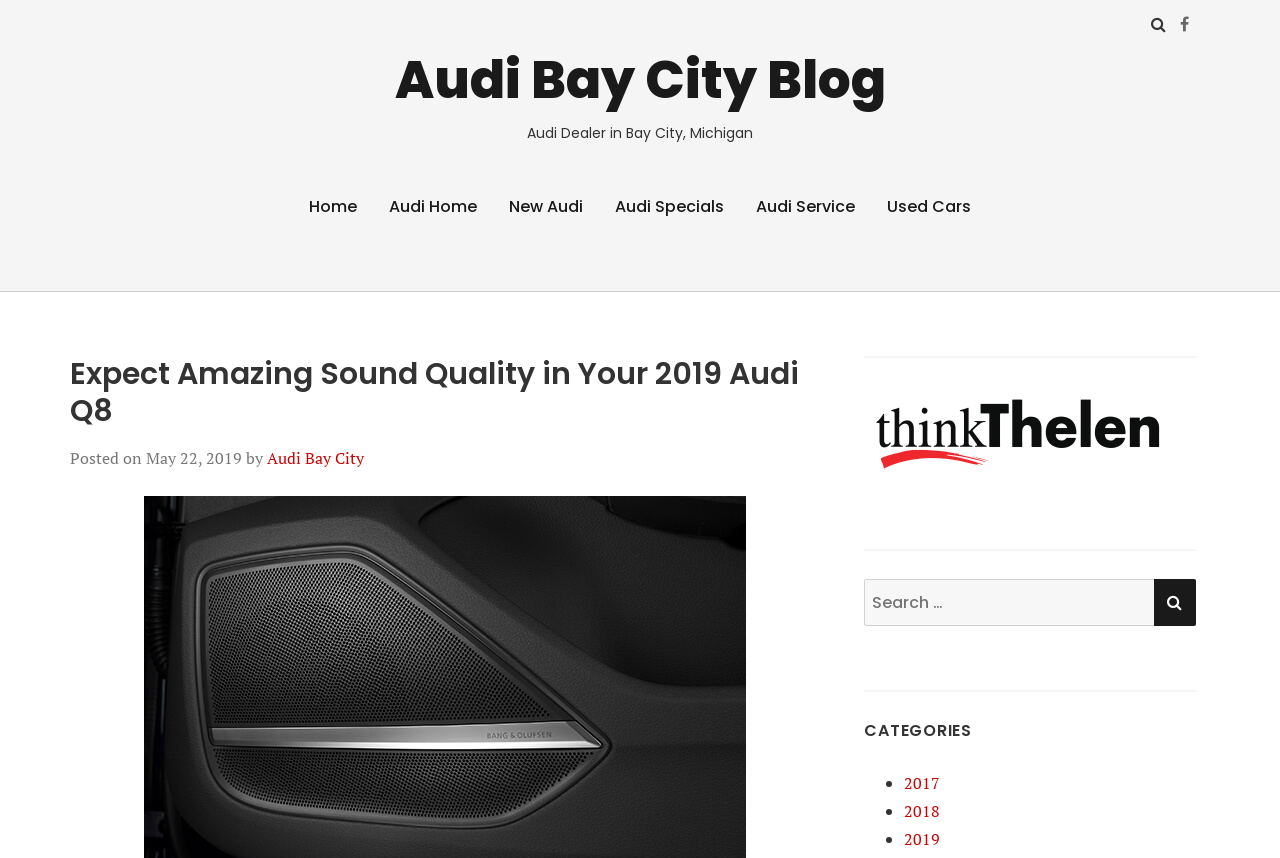Can you find and provide the main heading text of this webpage?

Expect Amazing Sound Quality in Your 2019 Audi Q8